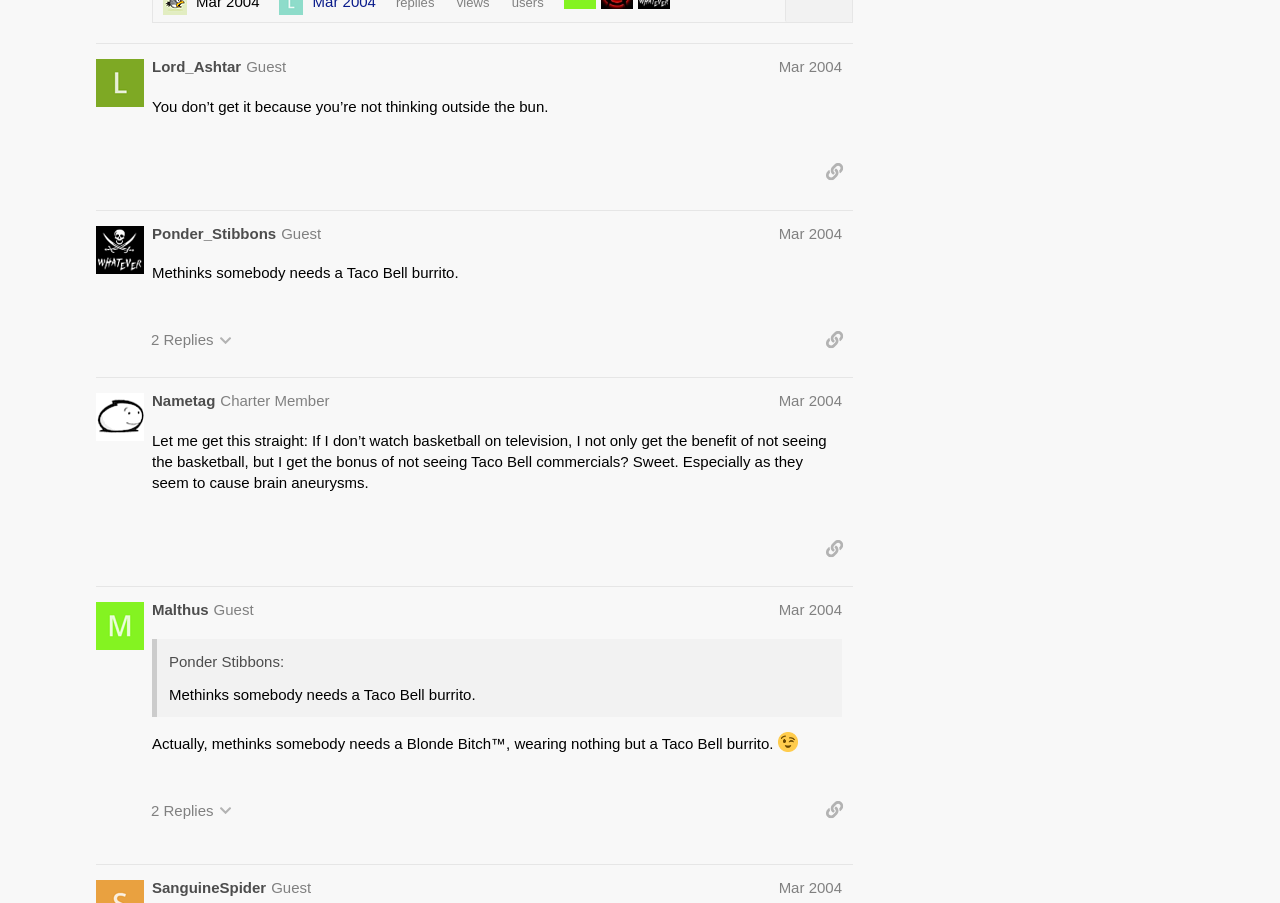Please specify the bounding box coordinates of the clickable region to carry out the following instruction: "Share a link to this post". The coordinates should be four float numbers between 0 and 1, in the format [left, top, right, bottom].

[0.637, 0.172, 0.666, 0.21]